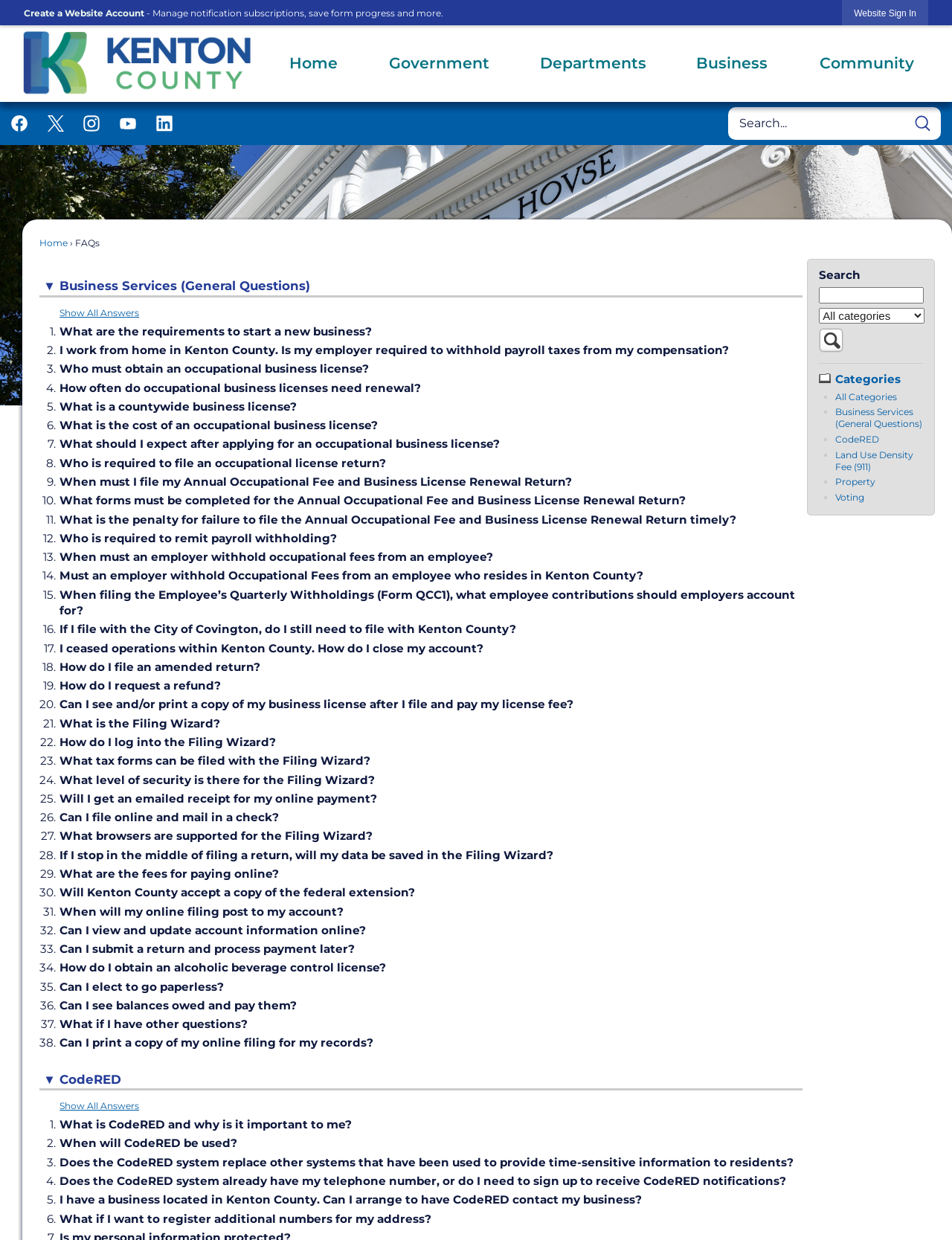Please give the bounding box coordinates of the area that should be clicked to fulfill the following instruction: "View 'Business Services (General Questions)' FAQs". The coordinates should be in the format of four float numbers from 0 to 1, i.e., [left, top, right, bottom].

[0.042, 0.225, 0.843, 0.24]